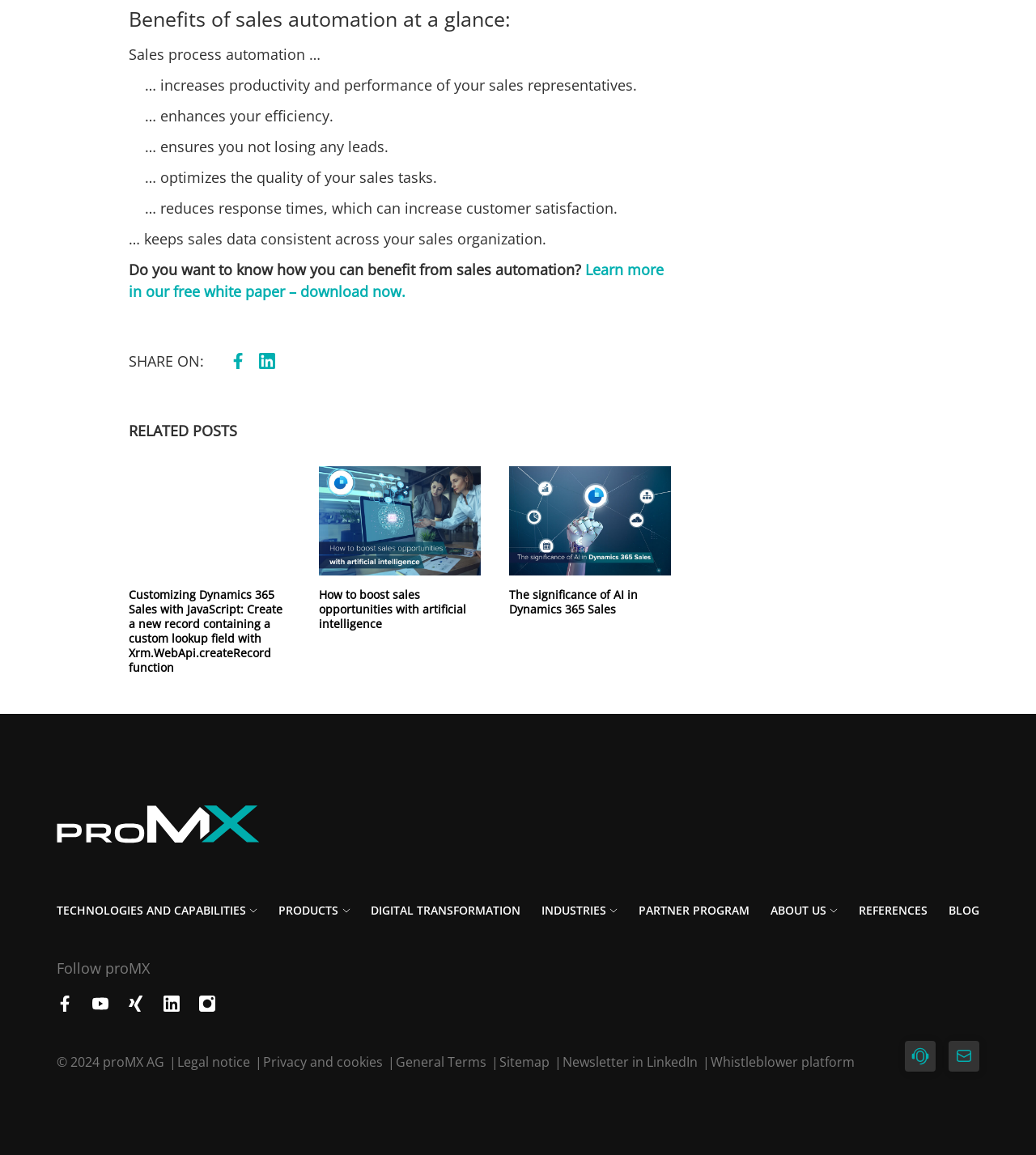Based on the element description "Industries", predict the bounding box coordinates of the UI element.

[0.523, 0.781, 0.596, 0.795]